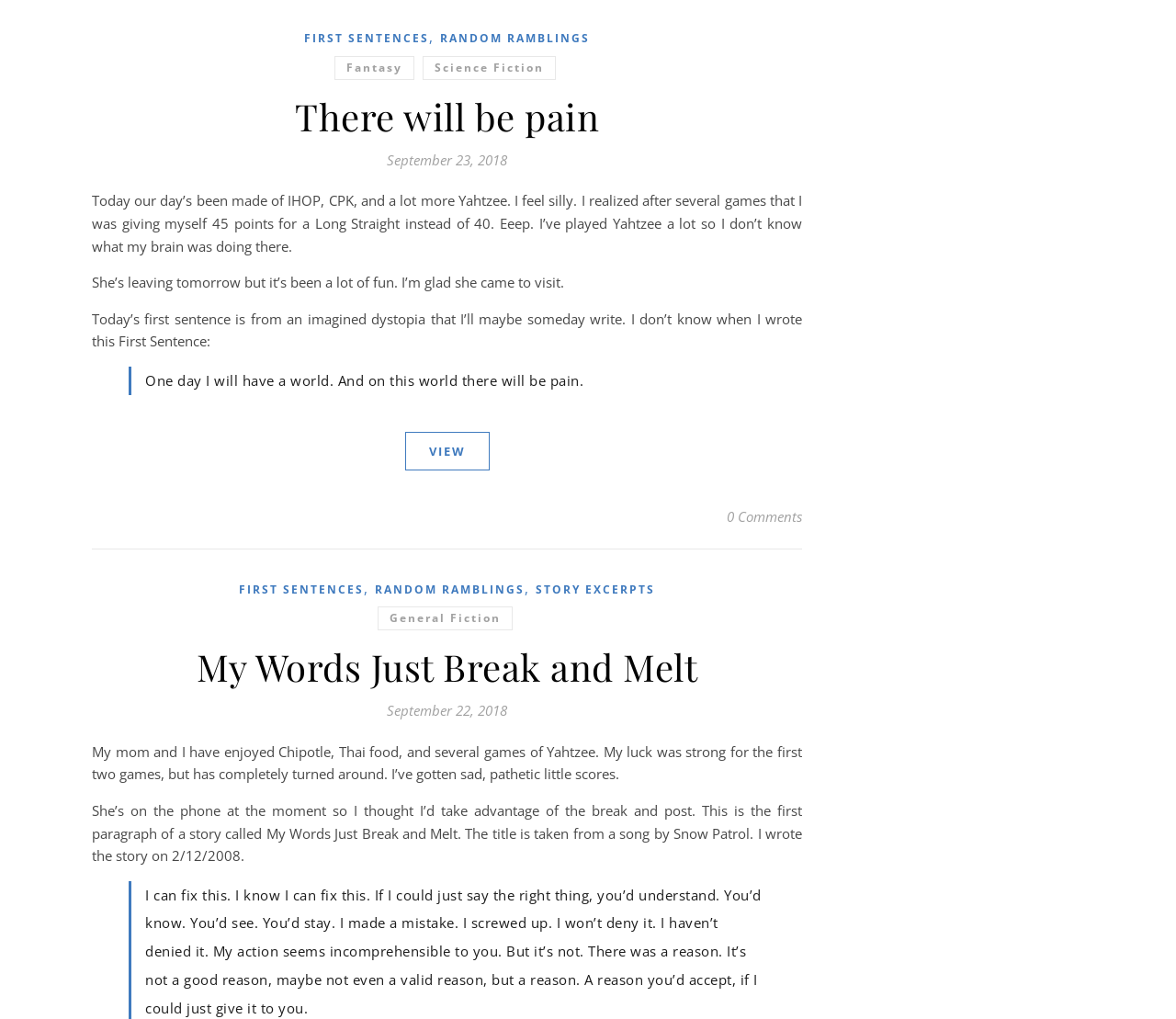Identify the bounding box for the UI element specified in this description: "There will be pain". The coordinates must be four float numbers between 0 and 1, formatted as [left, top, right, bottom].

[0.251, 0.09, 0.509, 0.138]